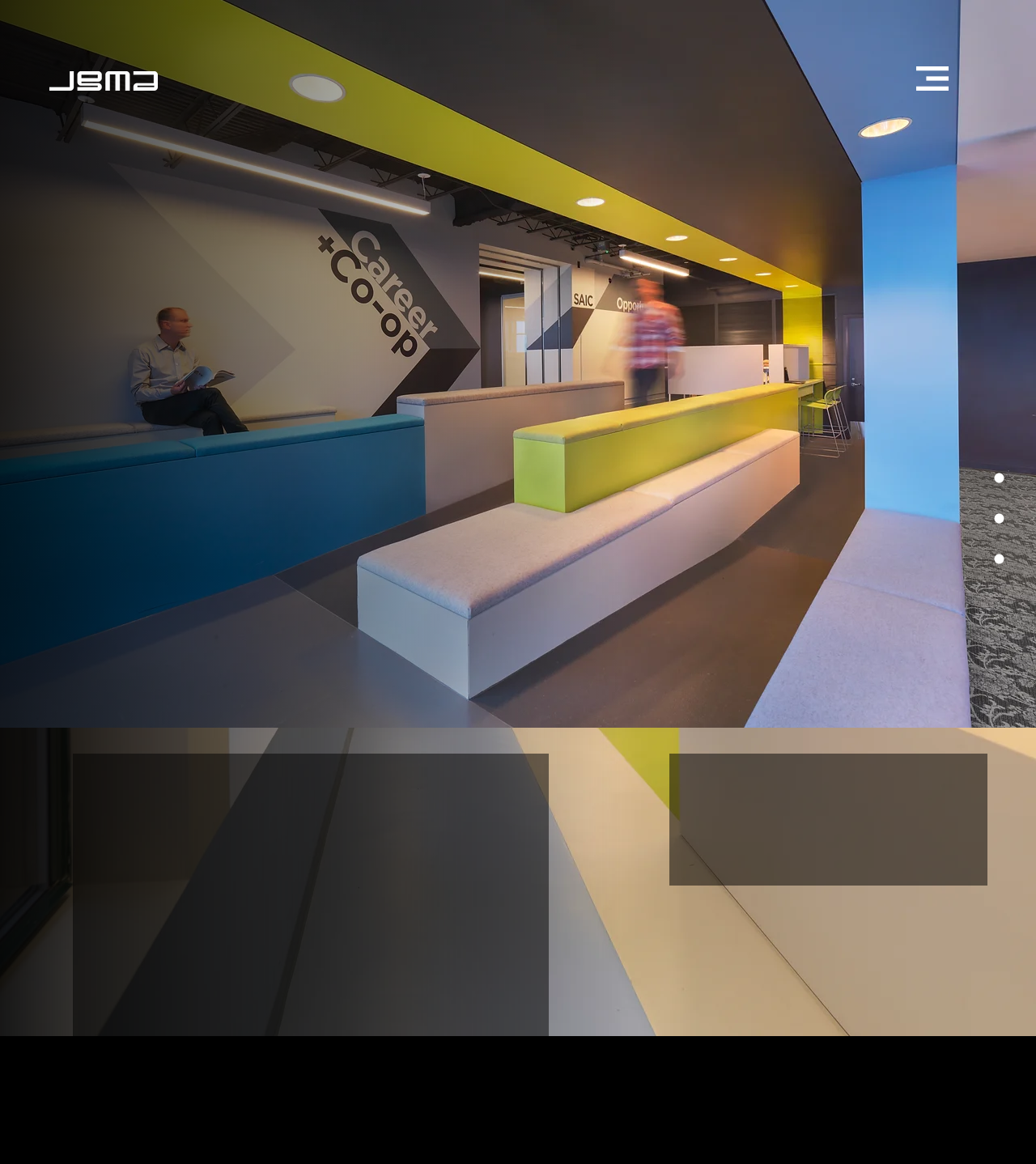What is the view from the student lounge?
Using the visual information, respond with a single word or phrase.

Millennium Park and Lake Michigan